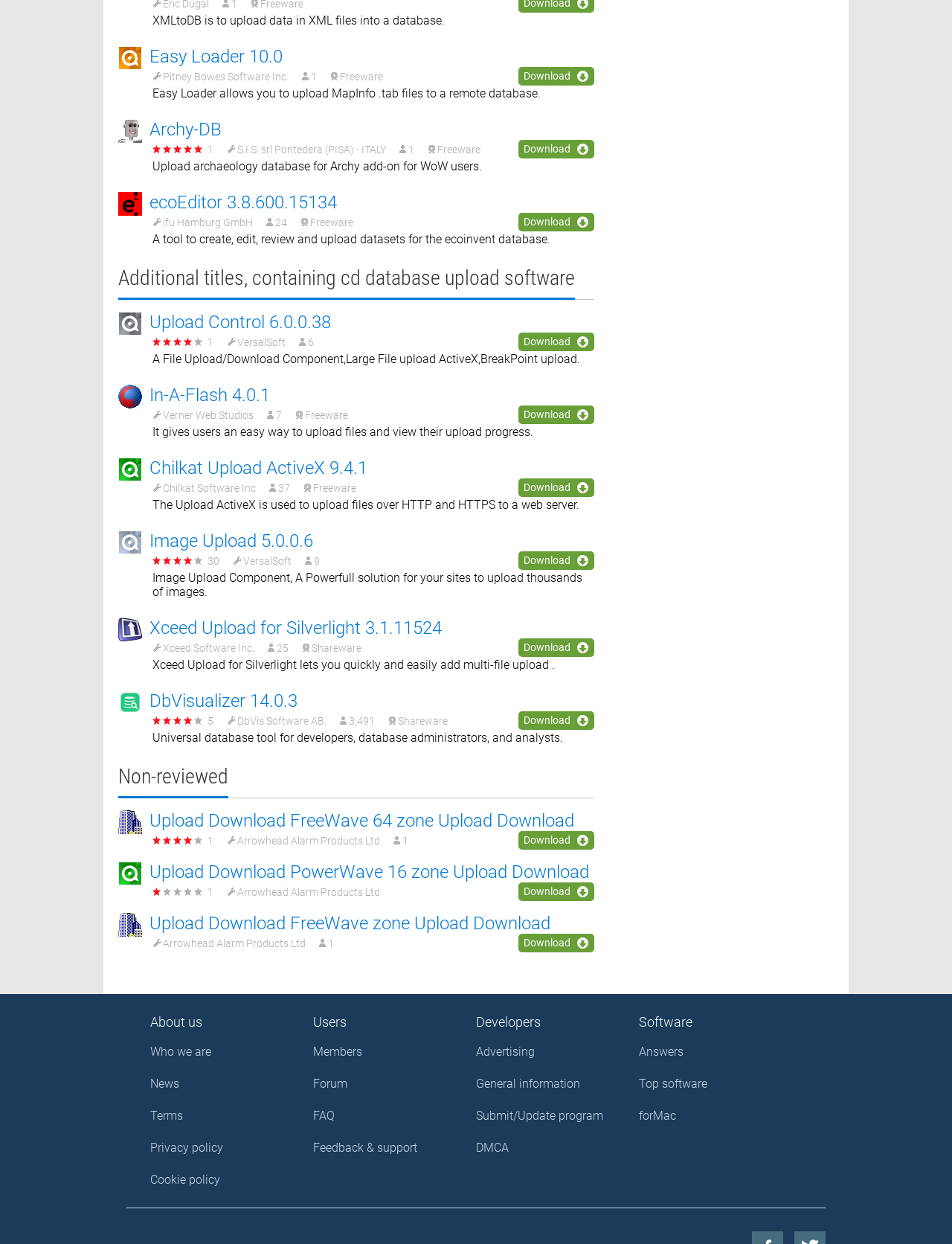What is the purpose of Easy Loader?
Provide a one-word or short-phrase answer based on the image.

Upload MapInfo.tab files